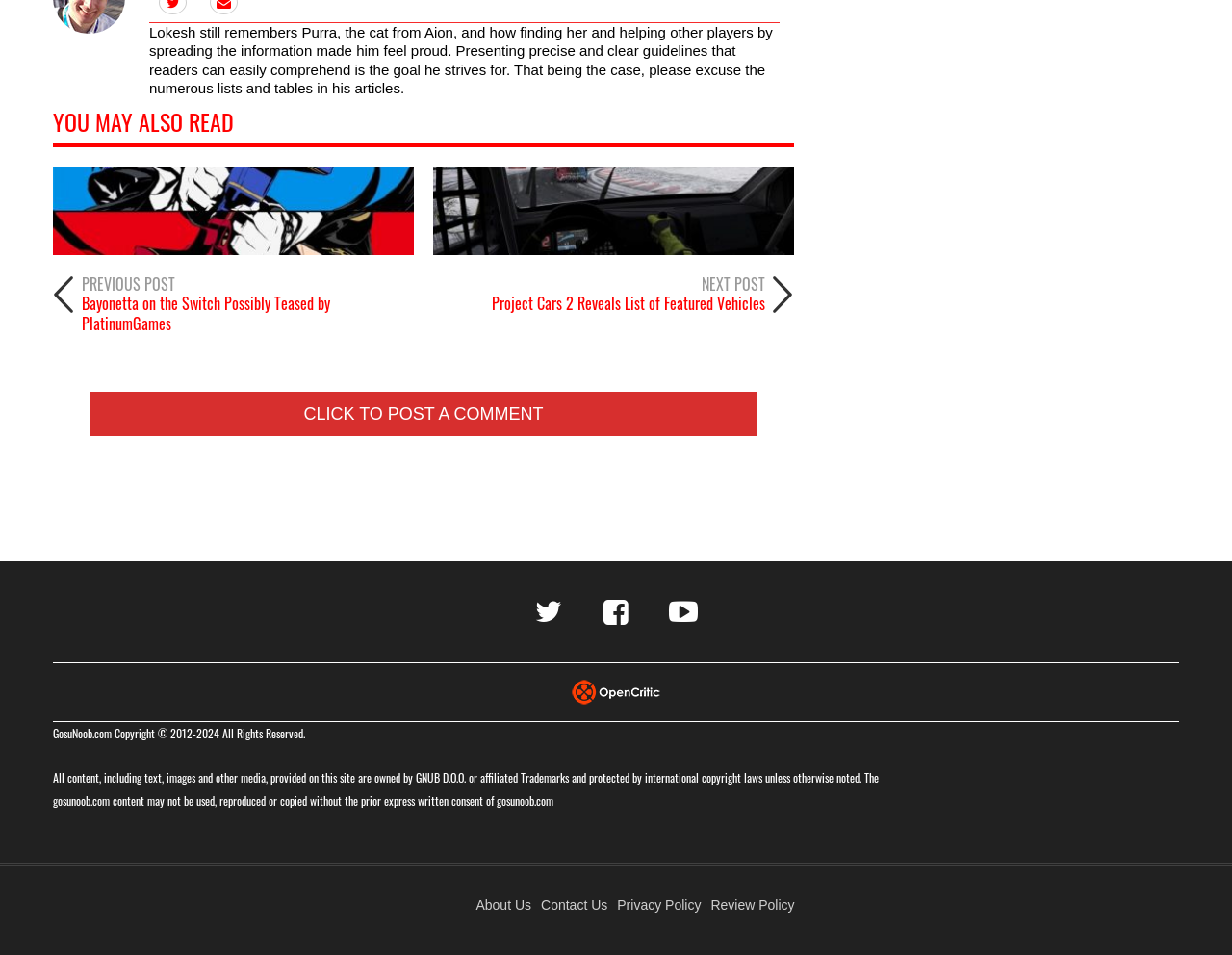What is the purpose of the 'CLICK TO POST A COMMENT' button?
Using the image as a reference, answer with just one word or a short phrase.

To post a comment